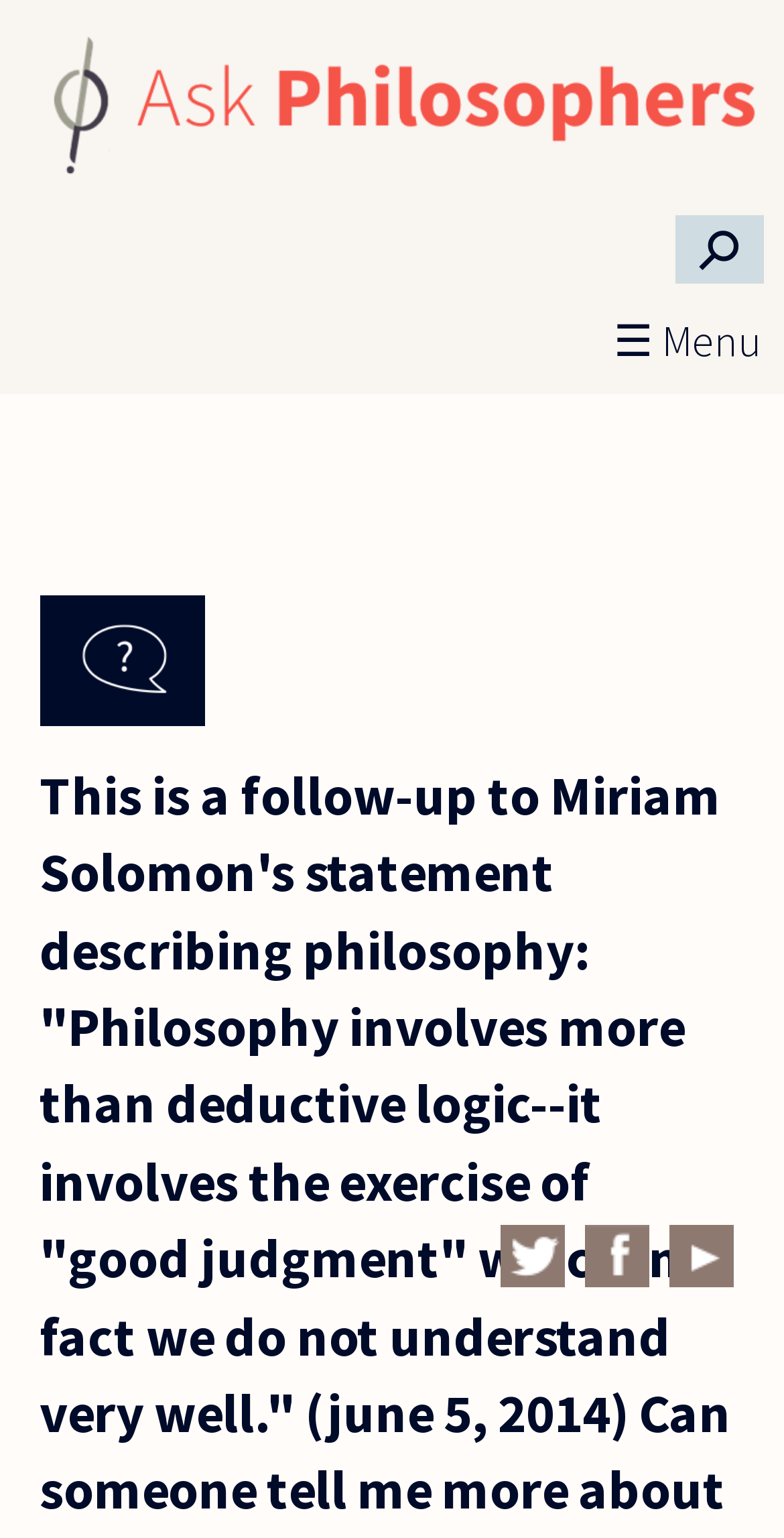Can you extract the primary headline text from the webpage?

This is a follow-up to Miriam Solomon's statement describing philosophy: "Philosophy involves more than deductive logic--it involves the exercise of "good judgment" which in fact we do not understand very well." (june 5, 2014) Can someone tell me more about what this "good judgment" is, please? I studied philosophy in college and I can't recall any of my professors ever suggesting that there was some elusive guiding principle in philosophy beyond what could be articulated...Instead, I was taught that it was about starting with premises and then executing deductive reasoning. Are you now saying that there's something mystical in there that philosophers can't articulate but which guides their work? That seems counter the way I learned philosophy, where the professors seemed particularly intent on articulating things clearly.